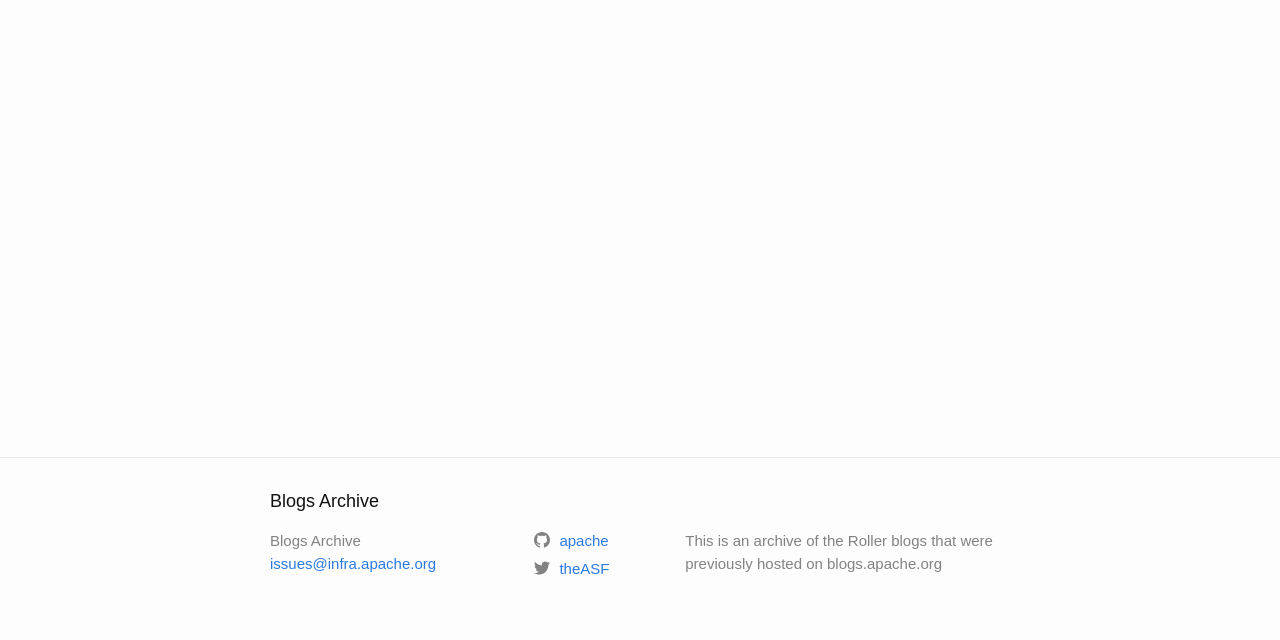Predict the bounding box for the UI component with the following description: "issues@infra.apache.org".

[0.211, 0.866, 0.341, 0.893]